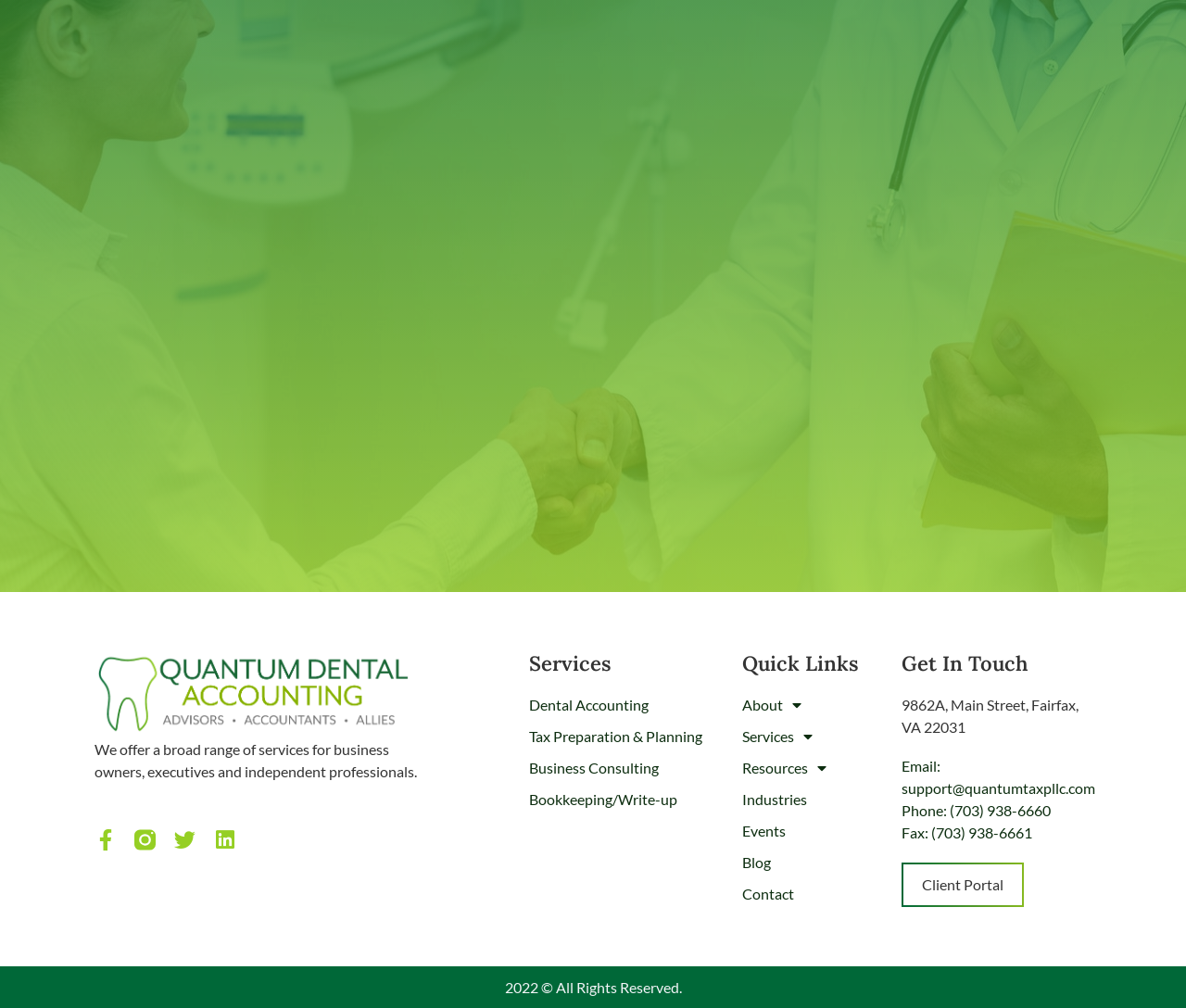Using the element description provided, determine the bounding box coordinates in the format (top-left x, top-left y, bottom-right x, bottom-right y). Ensure that all values are floating point numbers between 0 and 1. Element description: Tax Preparation & Planning

[0.446, 0.72, 0.626, 0.742]